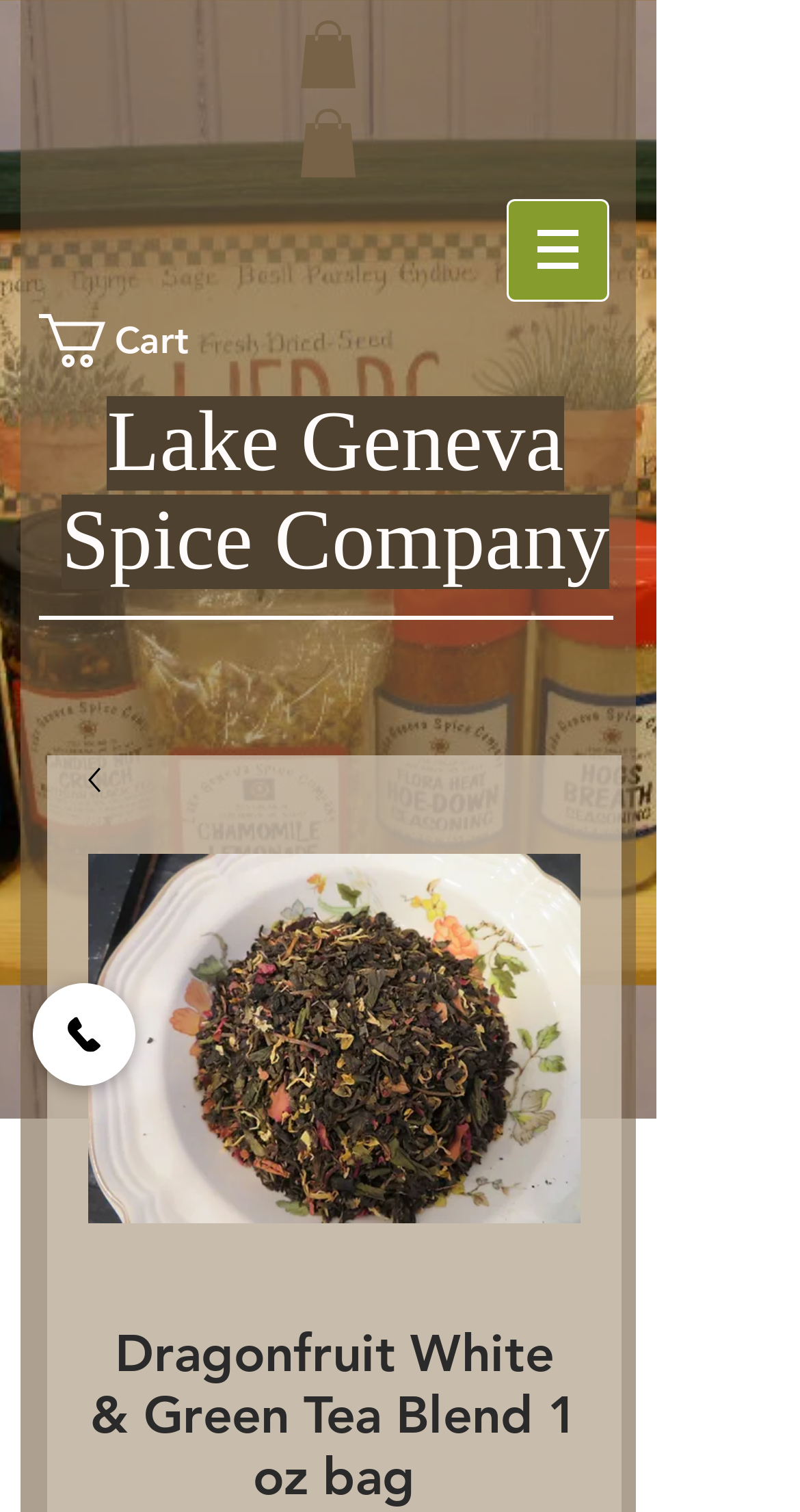Predict the bounding box of the UI element that fits this description: "Cart".

[0.049, 0.208, 0.305, 0.243]